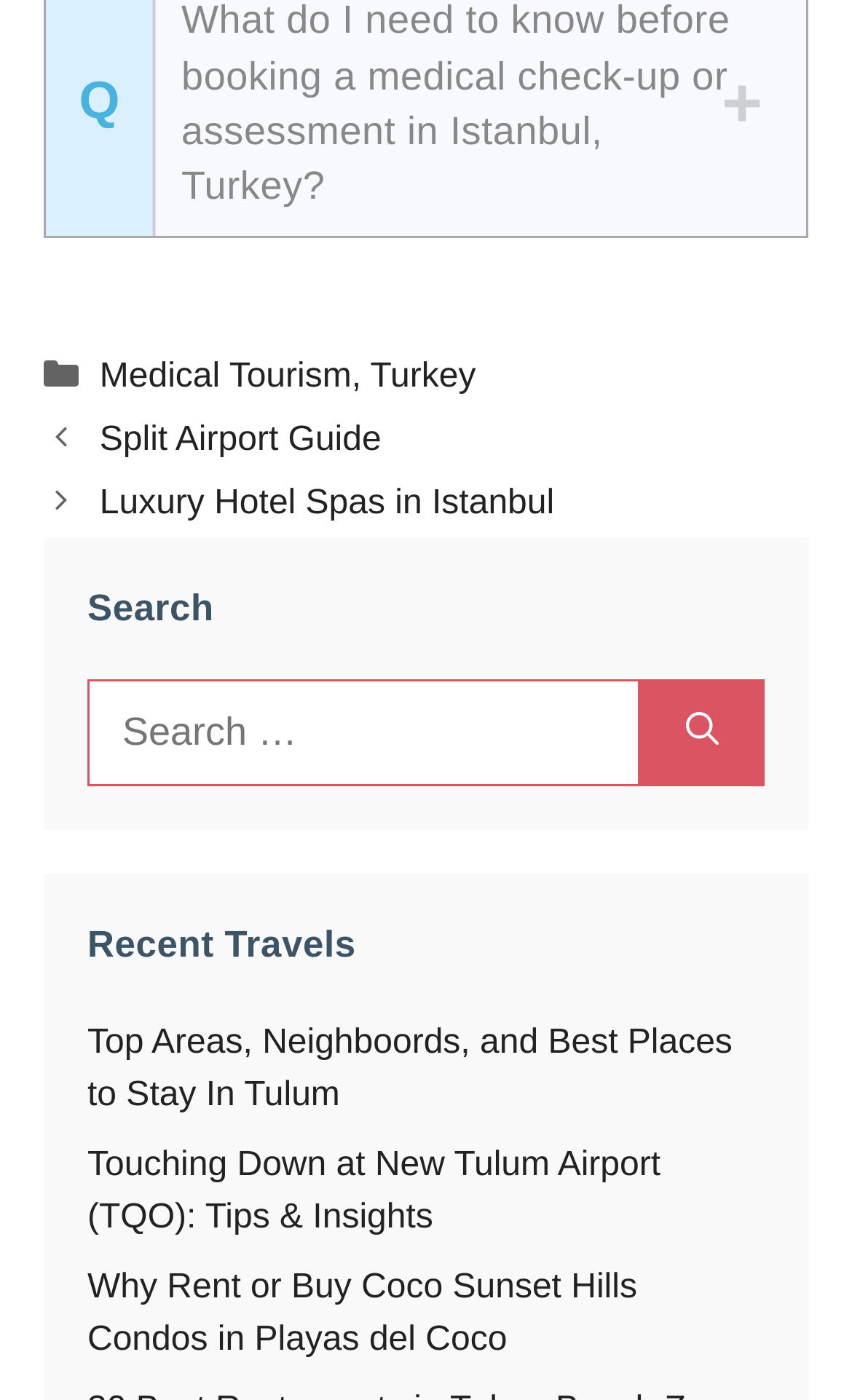Please provide a detailed answer to the question below by examining the image:
How many links are there in the 'Recent Travels' section?

The 'Recent Travels' section has three links: 'Top Areas, Neighboords, and Best Places to Stay In Tulum', 'Touching Down at New Tulum Airport (TQO): Tips & Insights', and 'Why Rent or Buy Coco Sunset Hills Condos in Playas del Coco'.